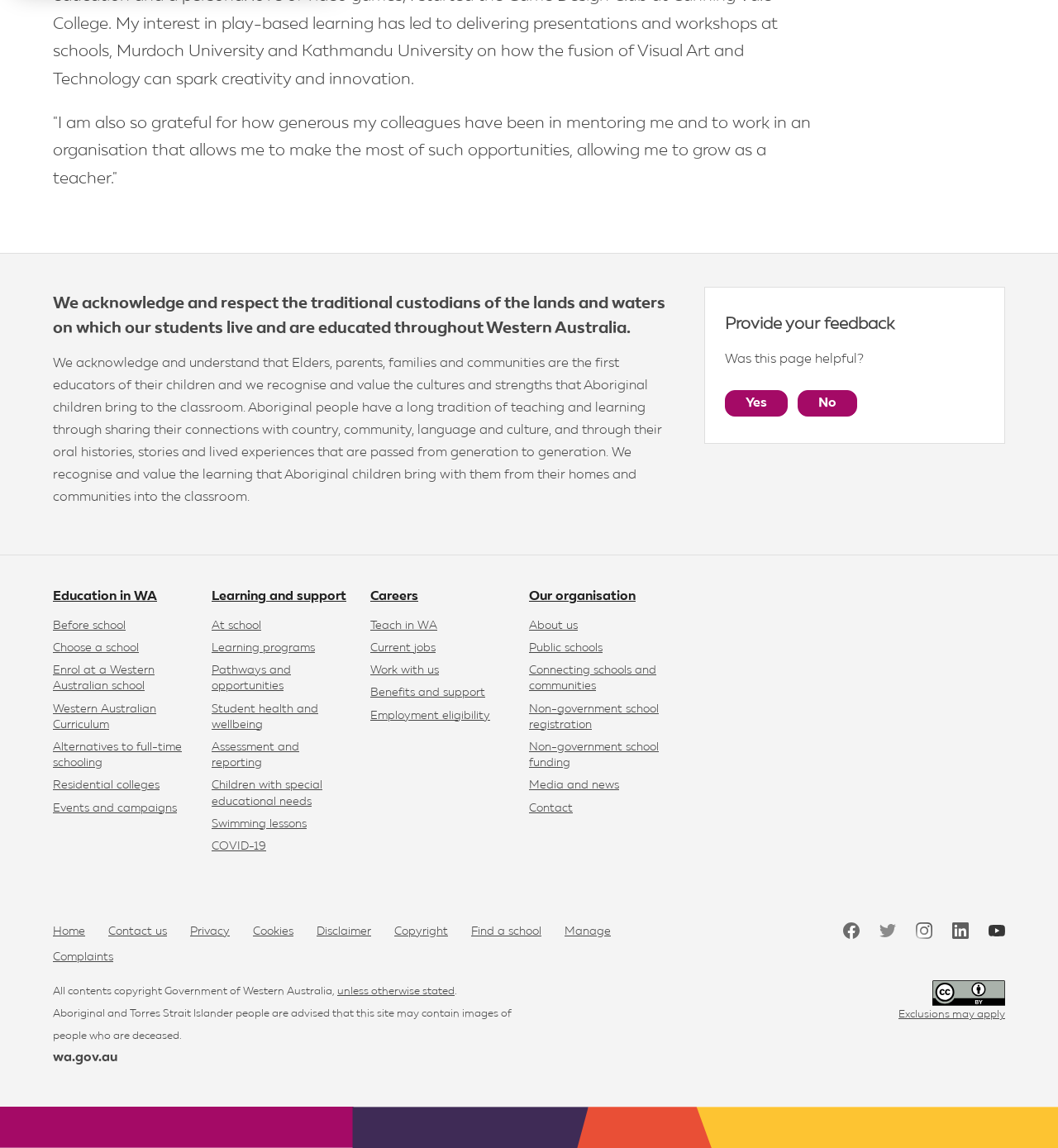Determine the bounding box coordinates of the clickable region to follow the instruction: "Click the 'Yes' button to provide feedback".

[0.685, 0.34, 0.745, 0.363]